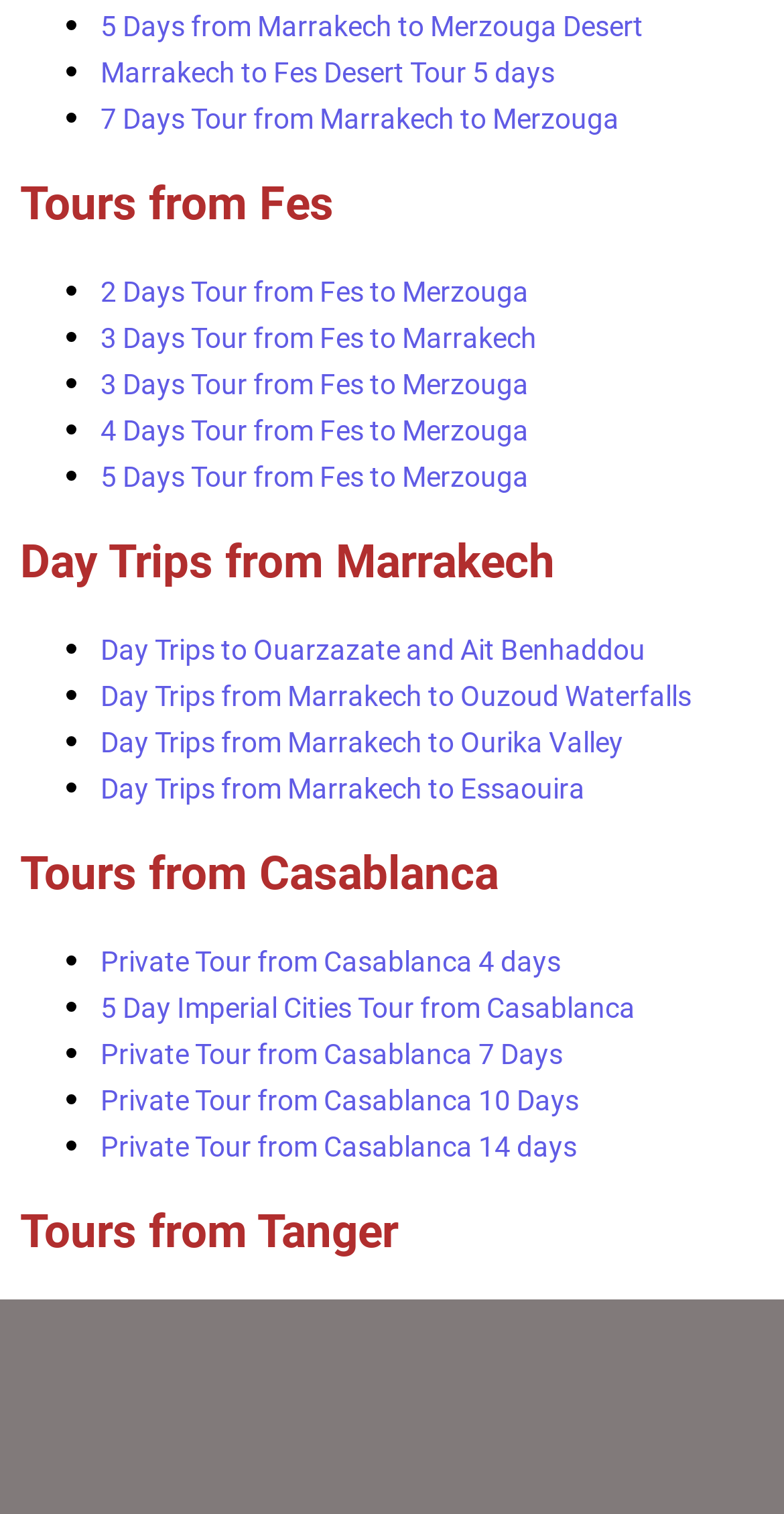How many private tours are there from Tangier?
Analyze the screenshot and provide a detailed answer to the question.

I counted the number of private tours from Tangier, which are 'Private Morocco Tour from Tangier 6 days', 'Private Tour from Tangier 8 days', 'Private Tour from Tangier 10 days', and 'Private Tour from Tangier 13 days'.